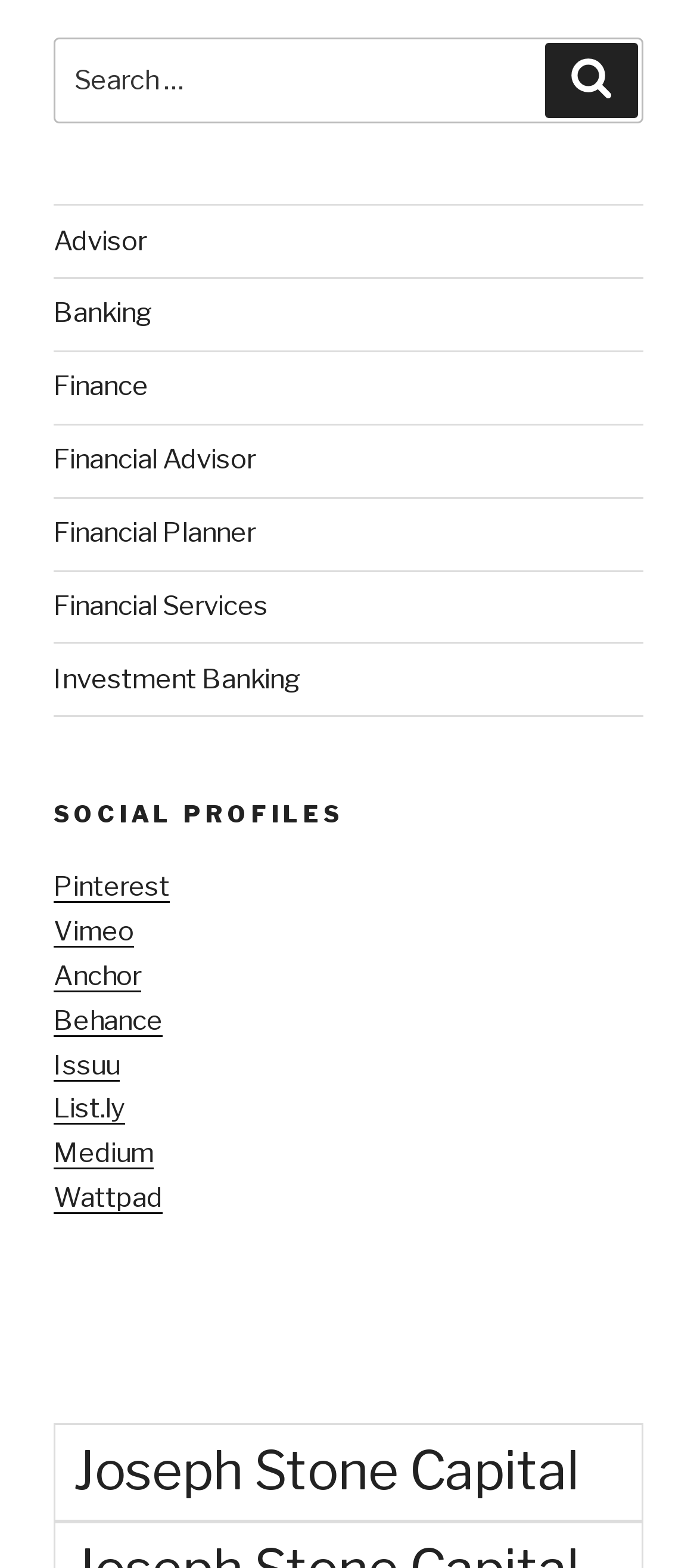Determine the bounding box coordinates for the area that needs to be clicked to fulfill this task: "Click on Advisor". The coordinates must be given as four float numbers between 0 and 1, i.e., [left, top, right, bottom].

[0.077, 0.143, 0.21, 0.164]